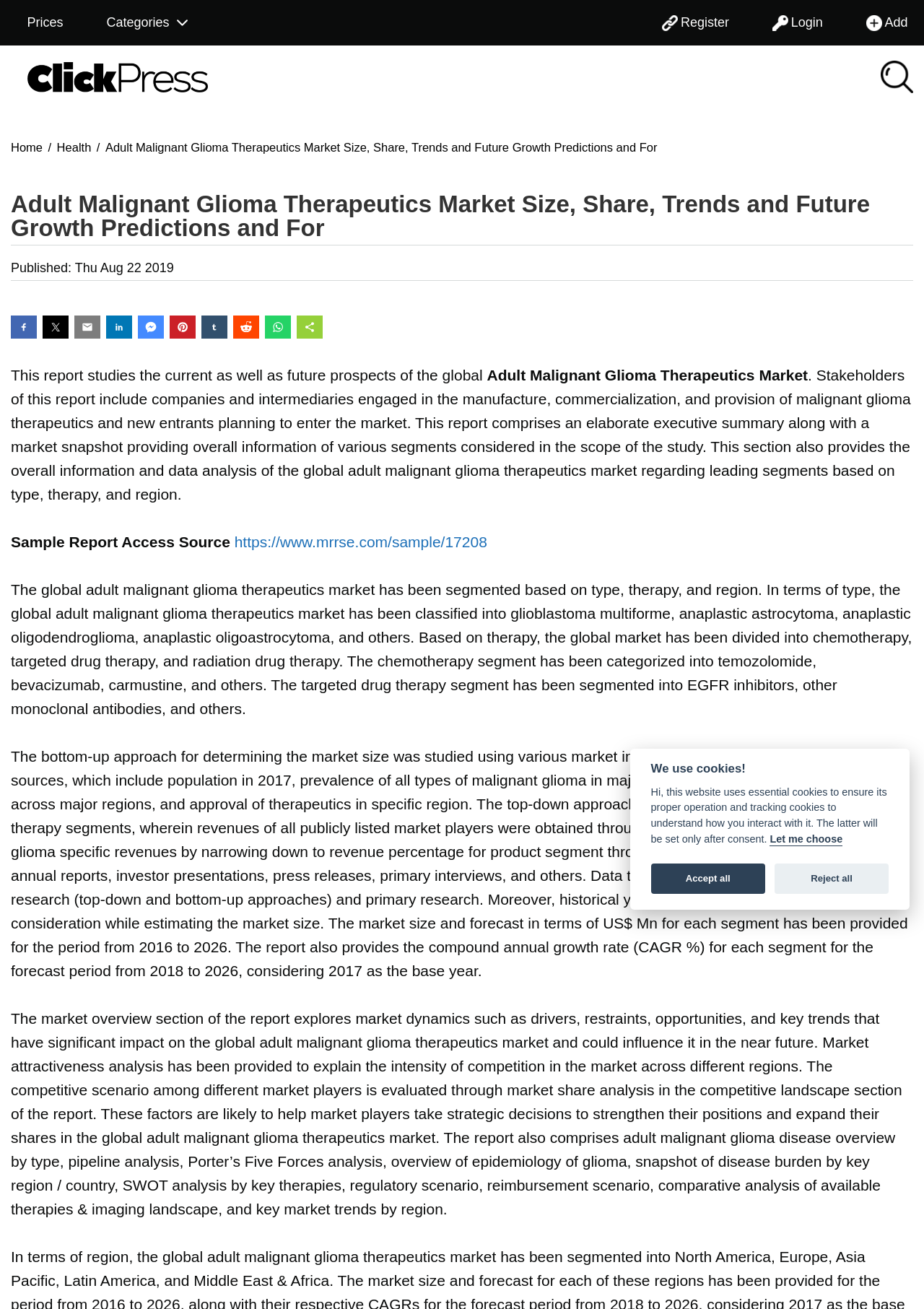Give a one-word or short-phrase answer to the following question: 
What is the name of the market studied in this report?

Adult Malignant Glioma Therapeutics Market